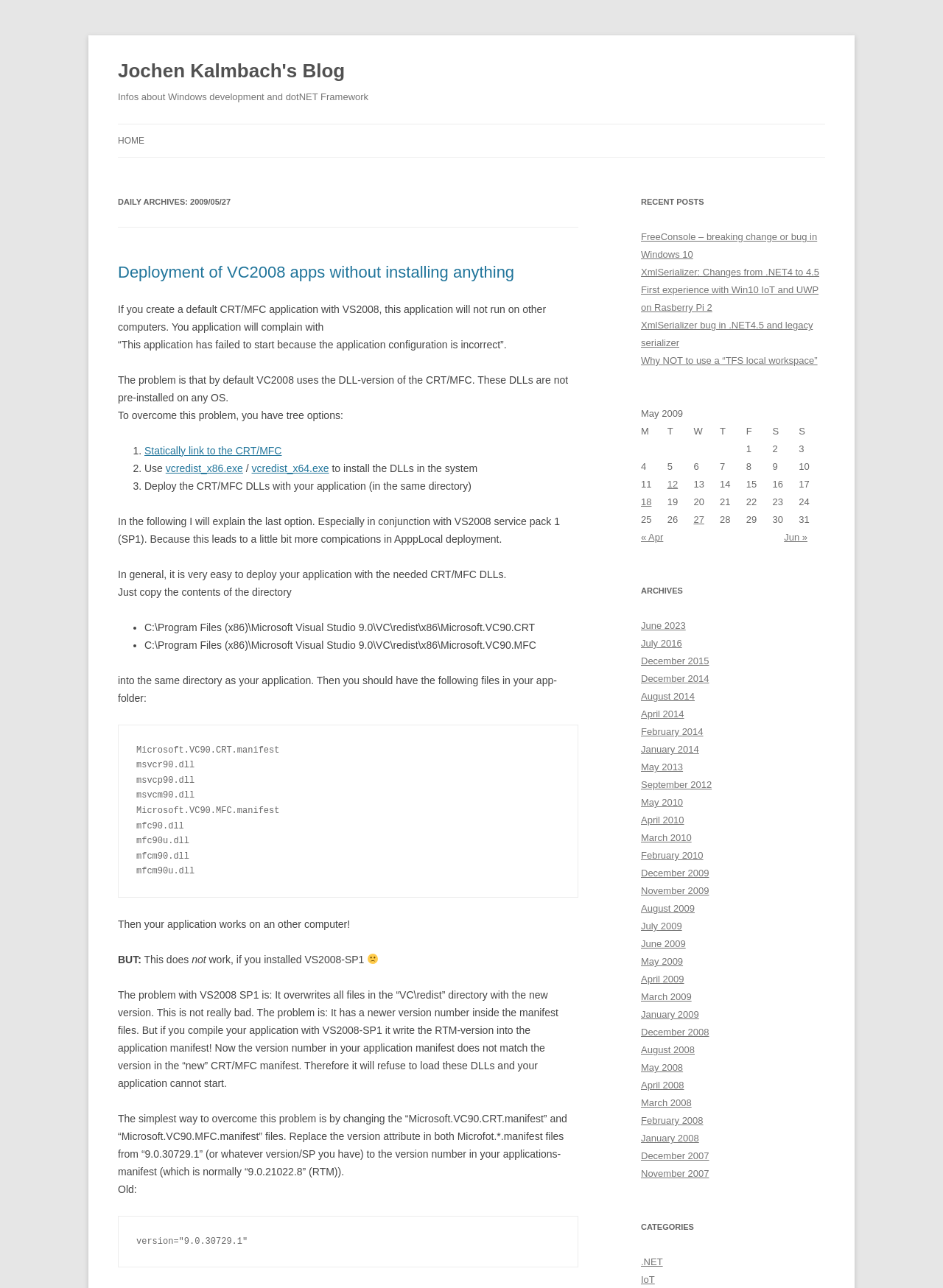Answer succinctly with a single word or phrase:
What is the topic of the first post?

Deployment of VC2008 apps